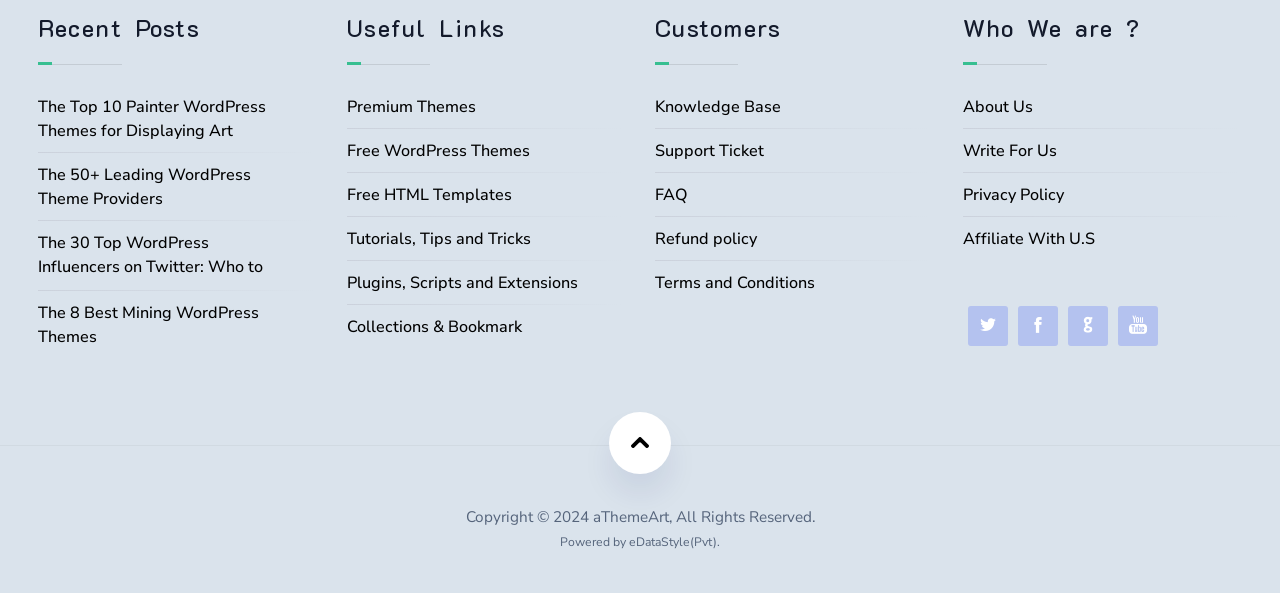Please find the bounding box coordinates of the element's region to be clicked to carry out this instruction: "Follow on Twitter".

[0.756, 0.515, 0.788, 0.583]